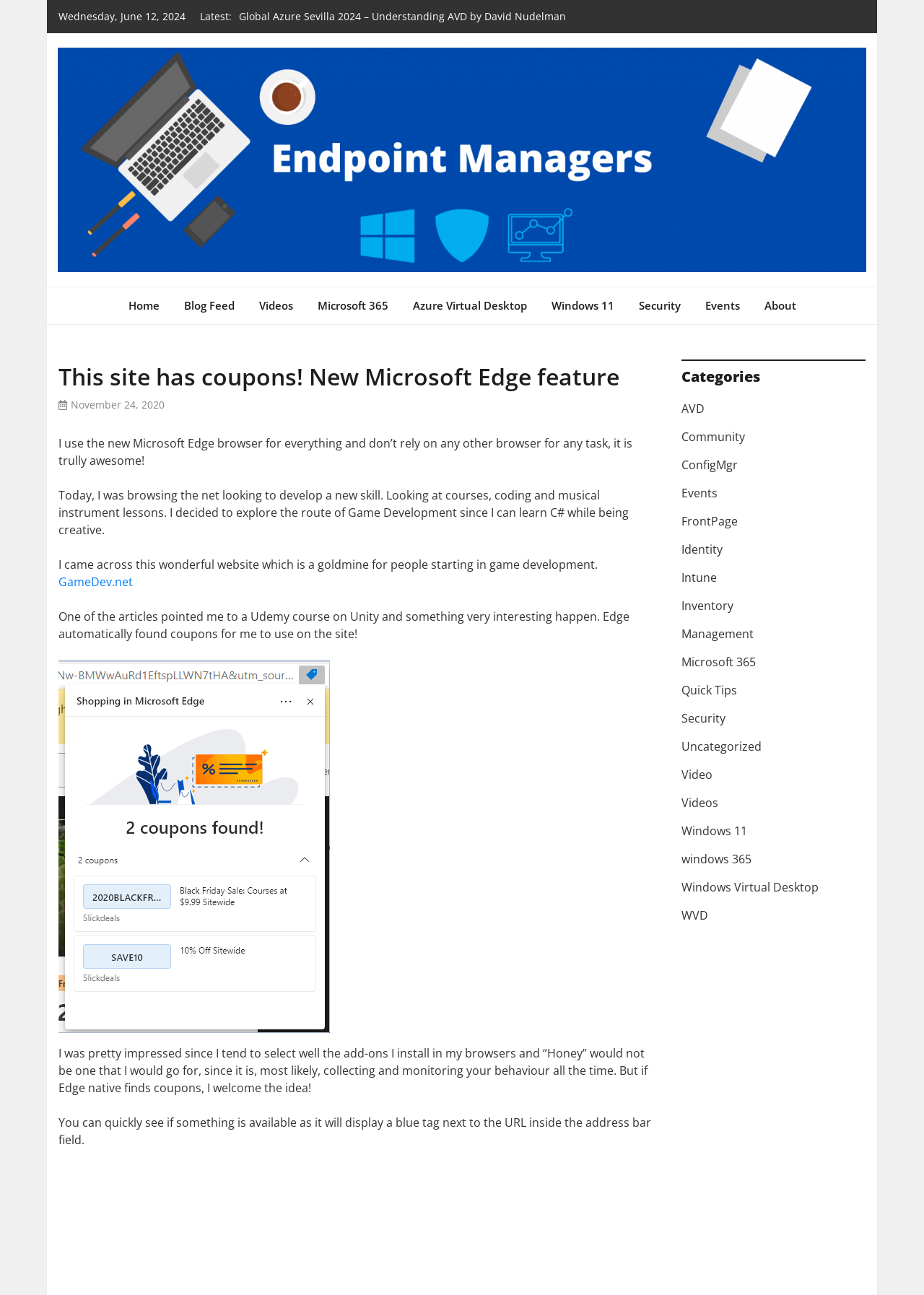What is the main heading displayed on the webpage? Please provide the text.

This site has coupons! New Microsoft Edge feature